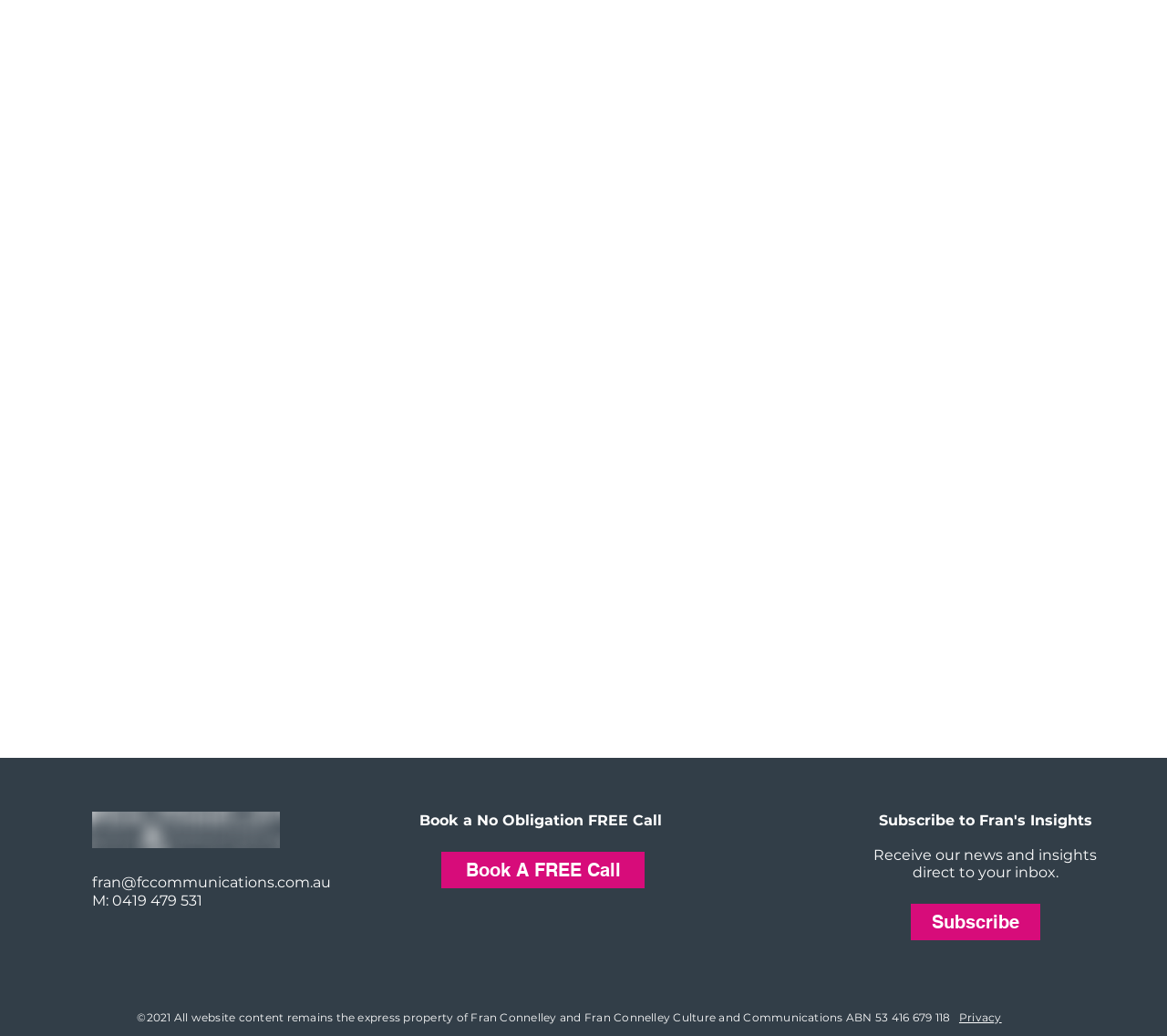Find the UI element described as: "fran@fccommunications.com.au" and predict its bounding box coordinates. Ensure the coordinates are four float numbers between 0 and 1, [left, top, right, bottom].

[0.079, 0.843, 0.284, 0.86]